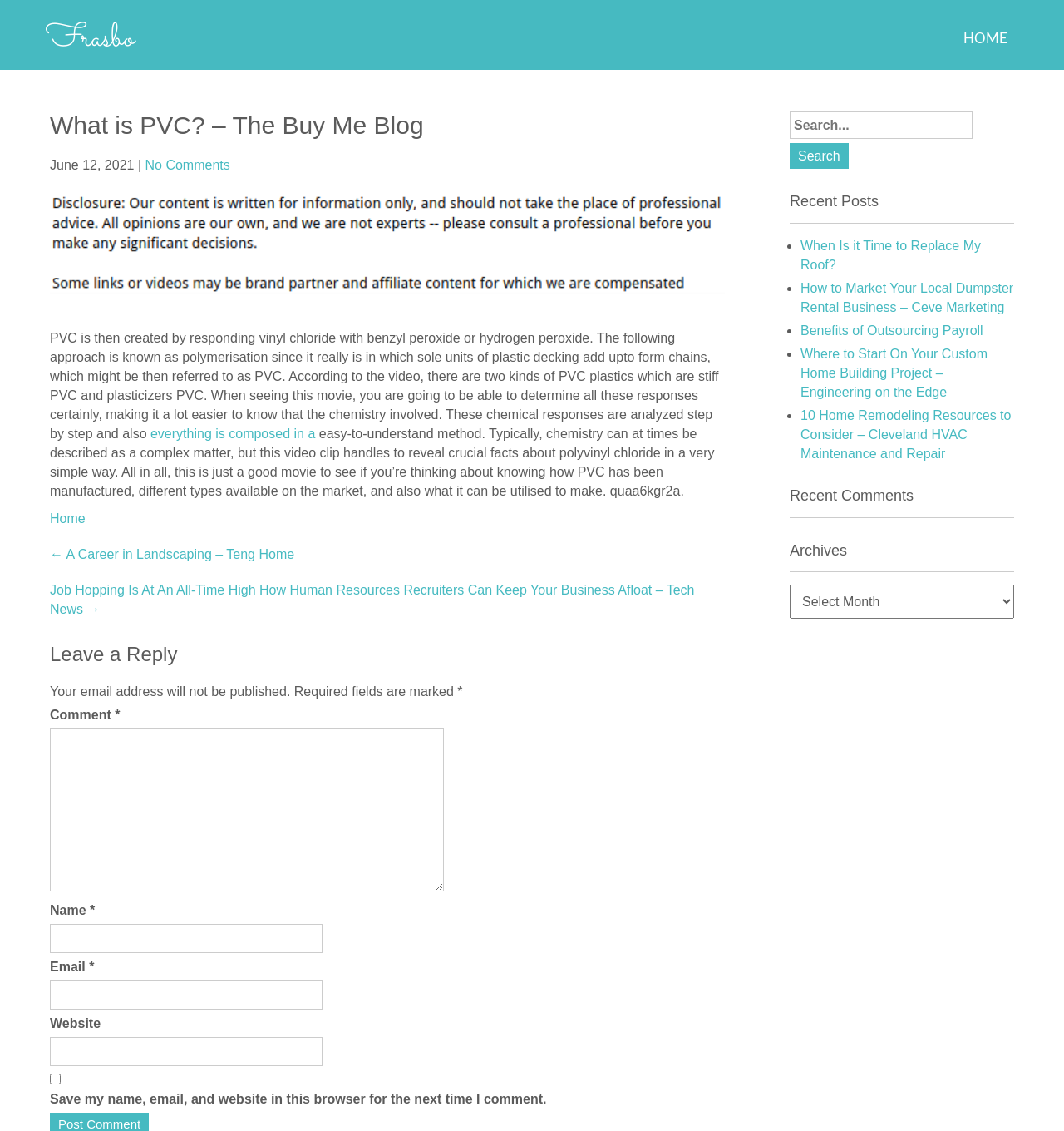What is the category of the recent posts?
Relying on the image, give a concise answer in one word or a brief phrase.

Home and construction